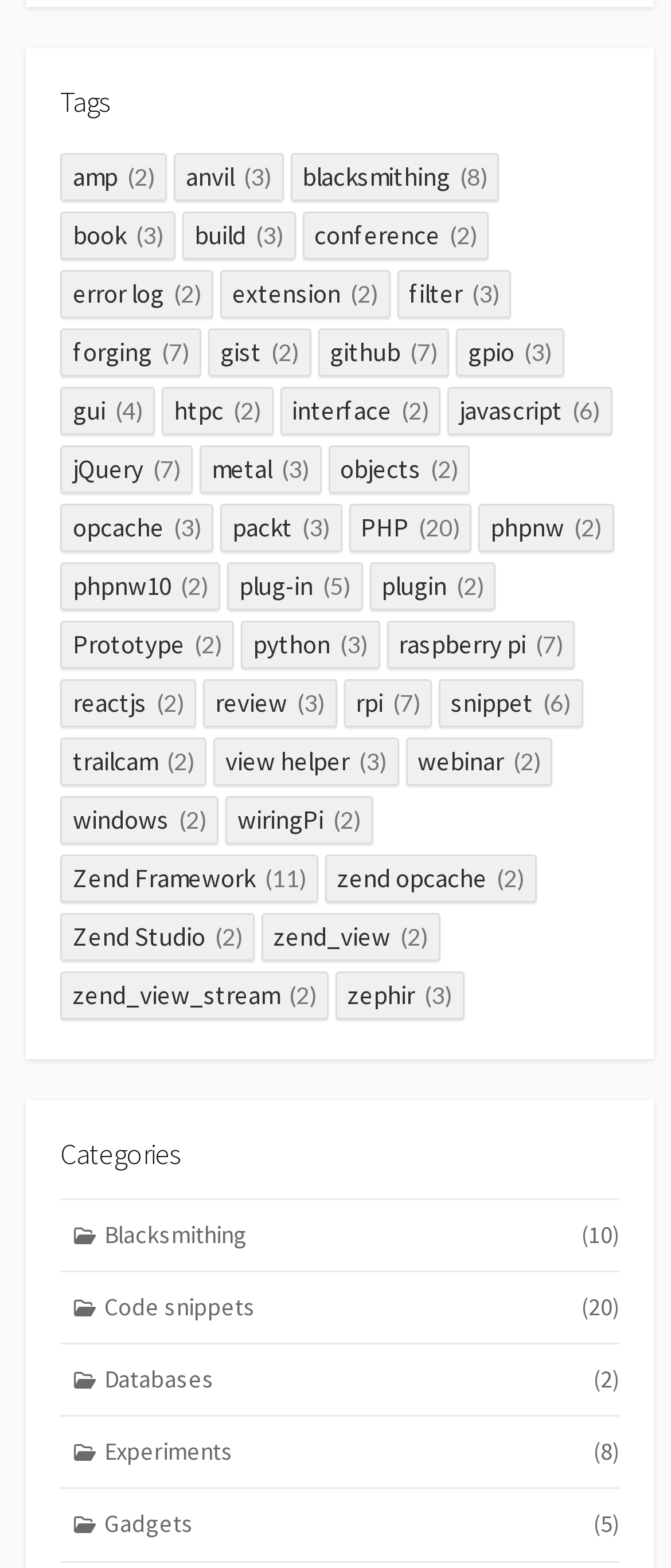Using floating point numbers between 0 and 1, provide the bounding box coordinates in the format (top-left x, top-left y, bottom-right x, bottom-right y). Locate the UI element described here: interface (2)

[0.417, 0.246, 0.657, 0.277]